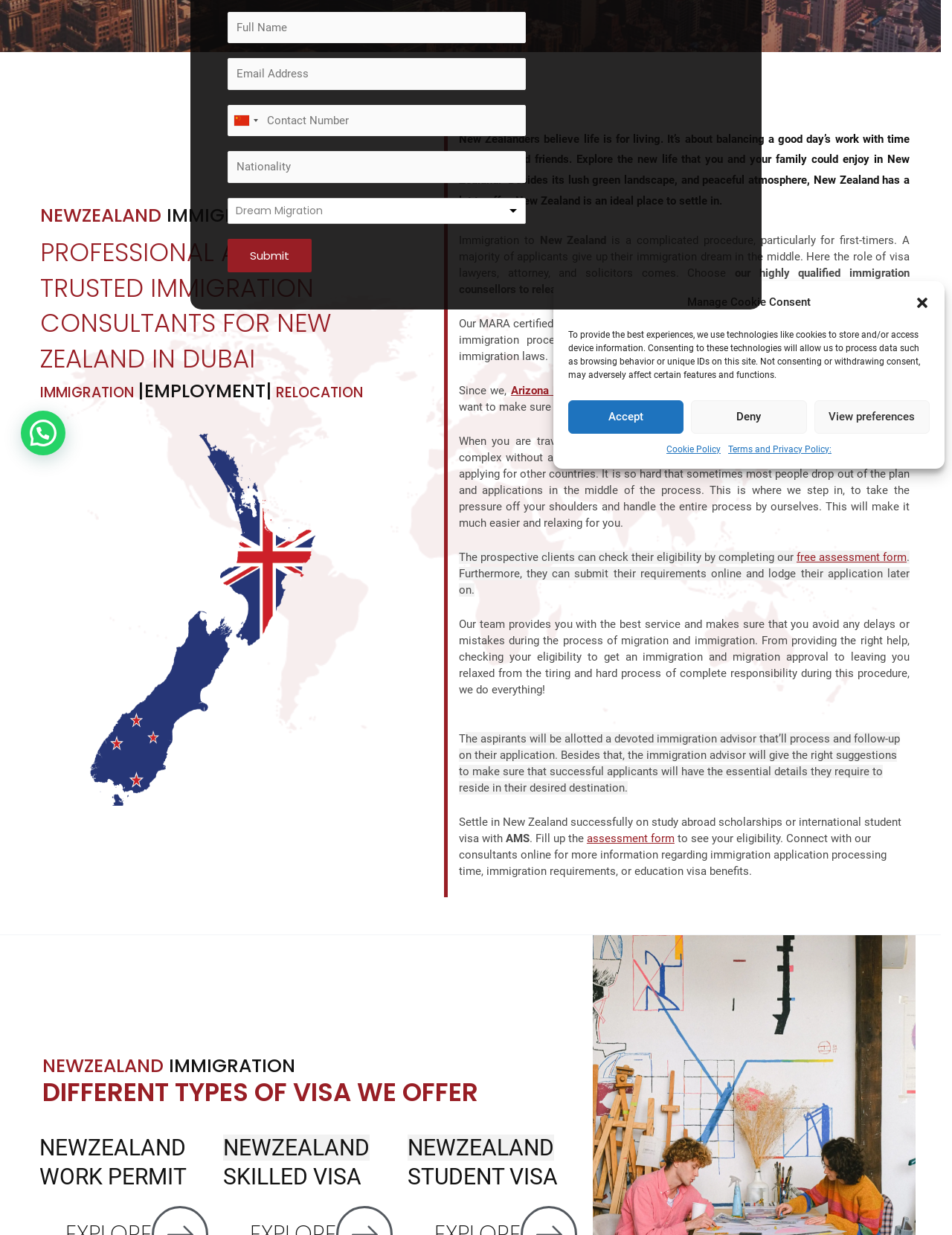Given the element description, predict the bounding box coordinates in the format (top-left x, top-left y, bottom-right x, bottom-right y), using floating point numbers between 0 and 1: Accept

[0.597, 0.324, 0.718, 0.351]